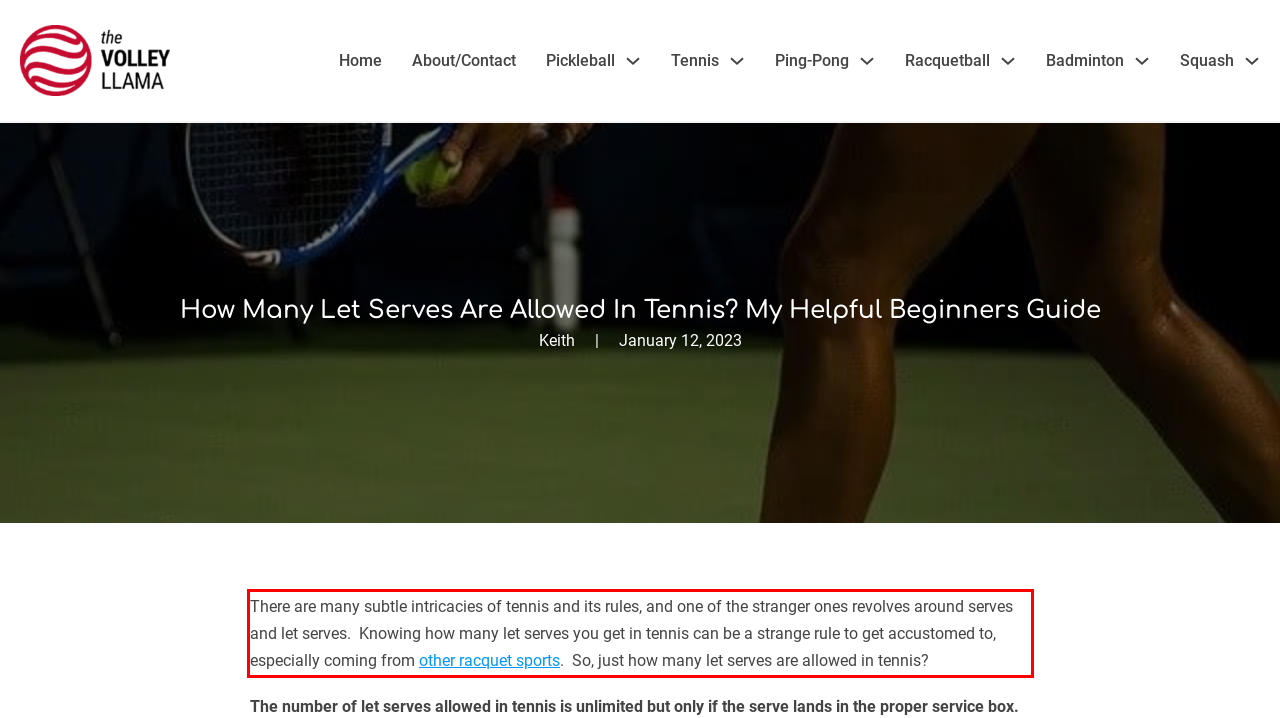Look at the screenshot of the webpage, locate the red rectangle bounding box, and generate the text content that it contains.

There are many subtle intricacies of tennis and its rules, and one of the stranger ones revolves around serves and let serves. Knowing how many let serves you get in tennis can be a strange rule to get accustomed to, especially coming from other racquet sports. So, just how many let serves are allowed in tennis?